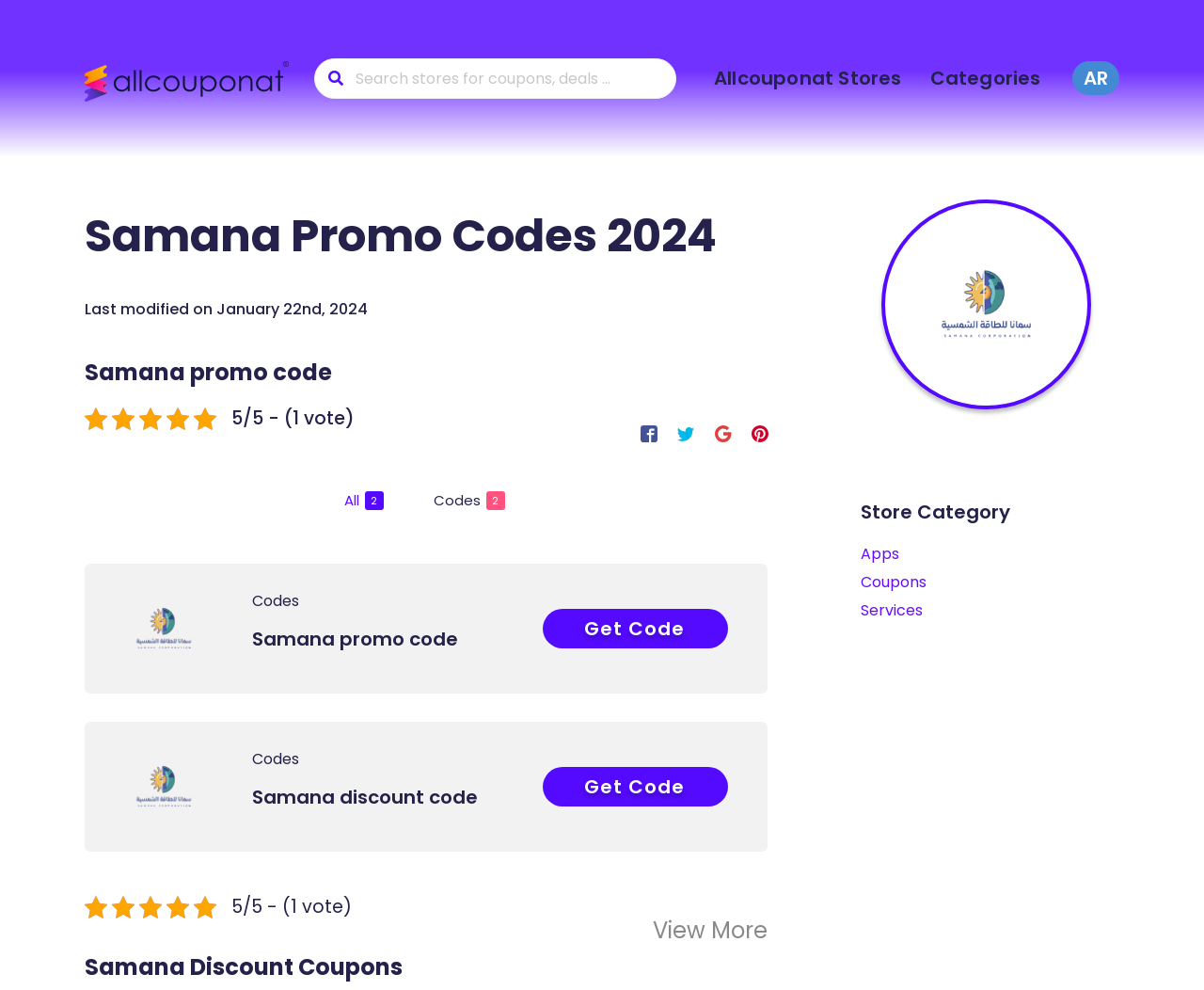What is the name of the website?
Examine the screenshot and reply with a single word or phrase.

Allcouponat Online